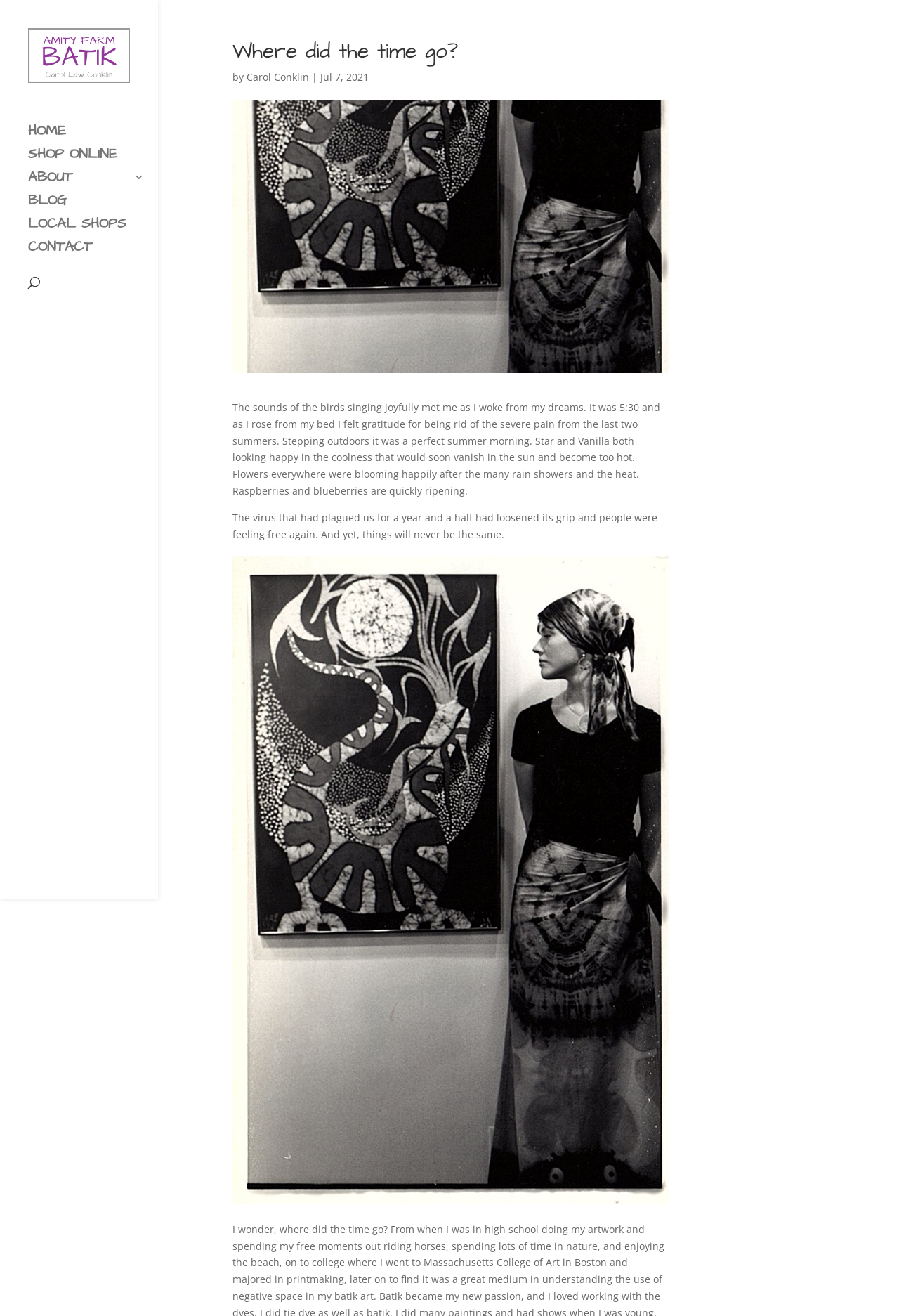Determine the bounding box coordinates of the clickable element to achieve the following action: 'search for something'. Provide the coordinates as four float values between 0 and 1, formatted as [left, top, right, bottom].

[0.031, 0.204, 0.145, 0.225]